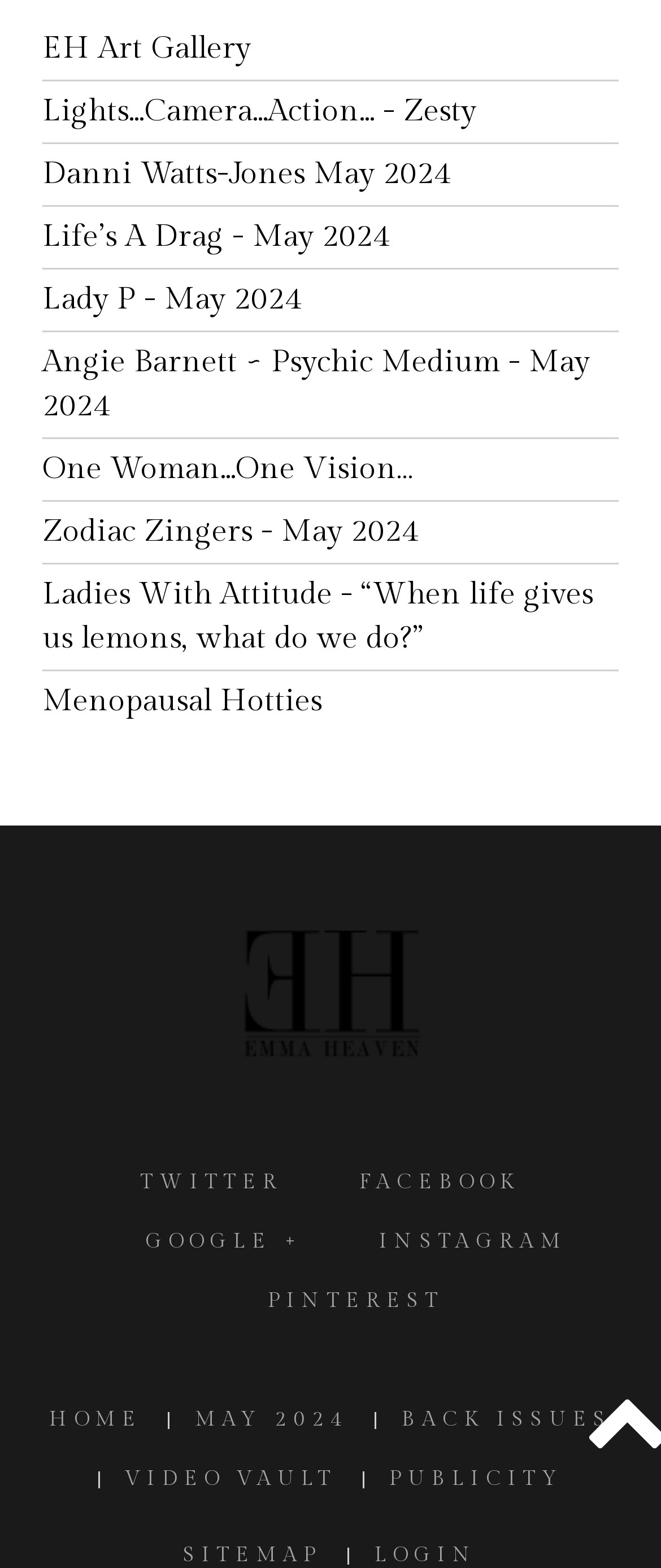Can you show the bounding box coordinates of the region to click on to complete the task described in the instruction: "Open TWITTER social media page"?

[0.213, 0.743, 0.428, 0.764]